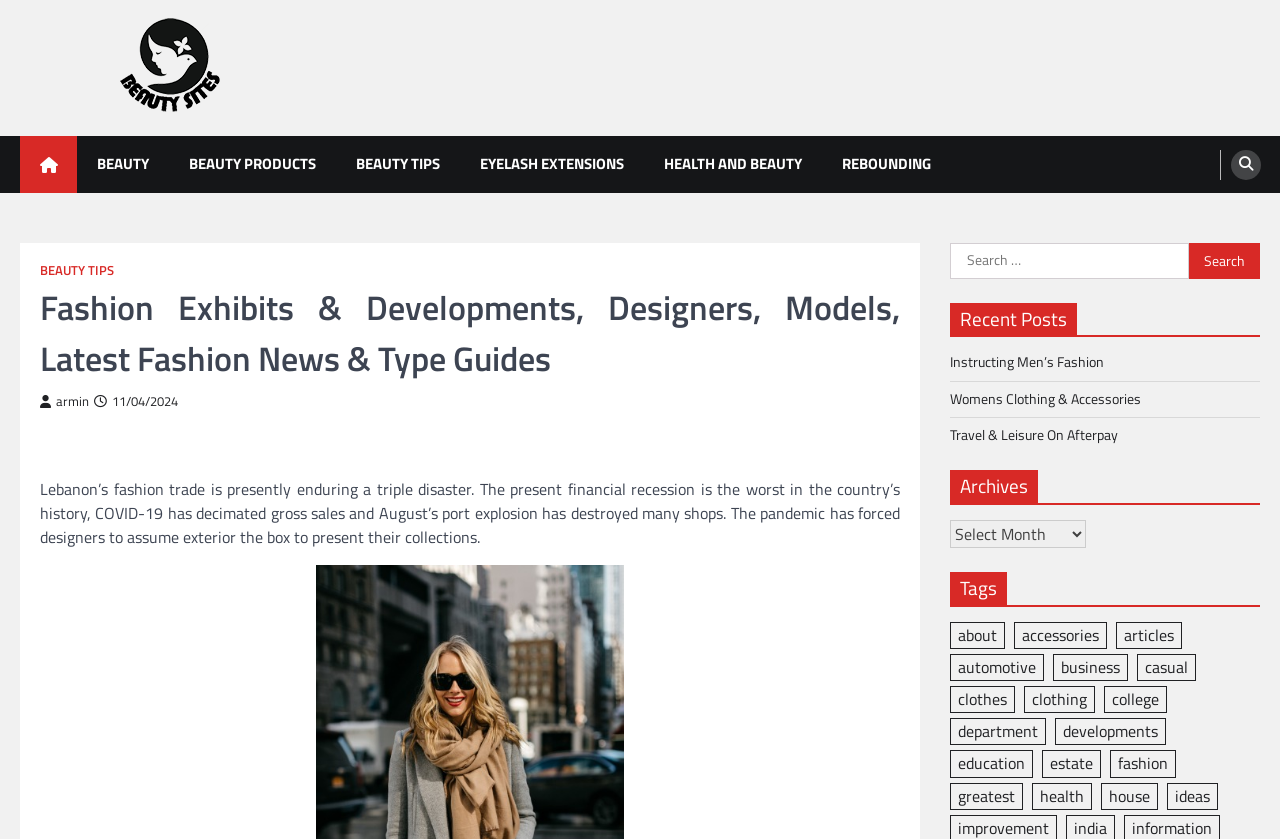Please find the bounding box coordinates of the element that needs to be clicked to perform the following instruction: "Search for fashion news". The bounding box coordinates should be four float numbers between 0 and 1, represented as [left, top, right, bottom].

[0.742, 0.29, 0.984, 0.332]